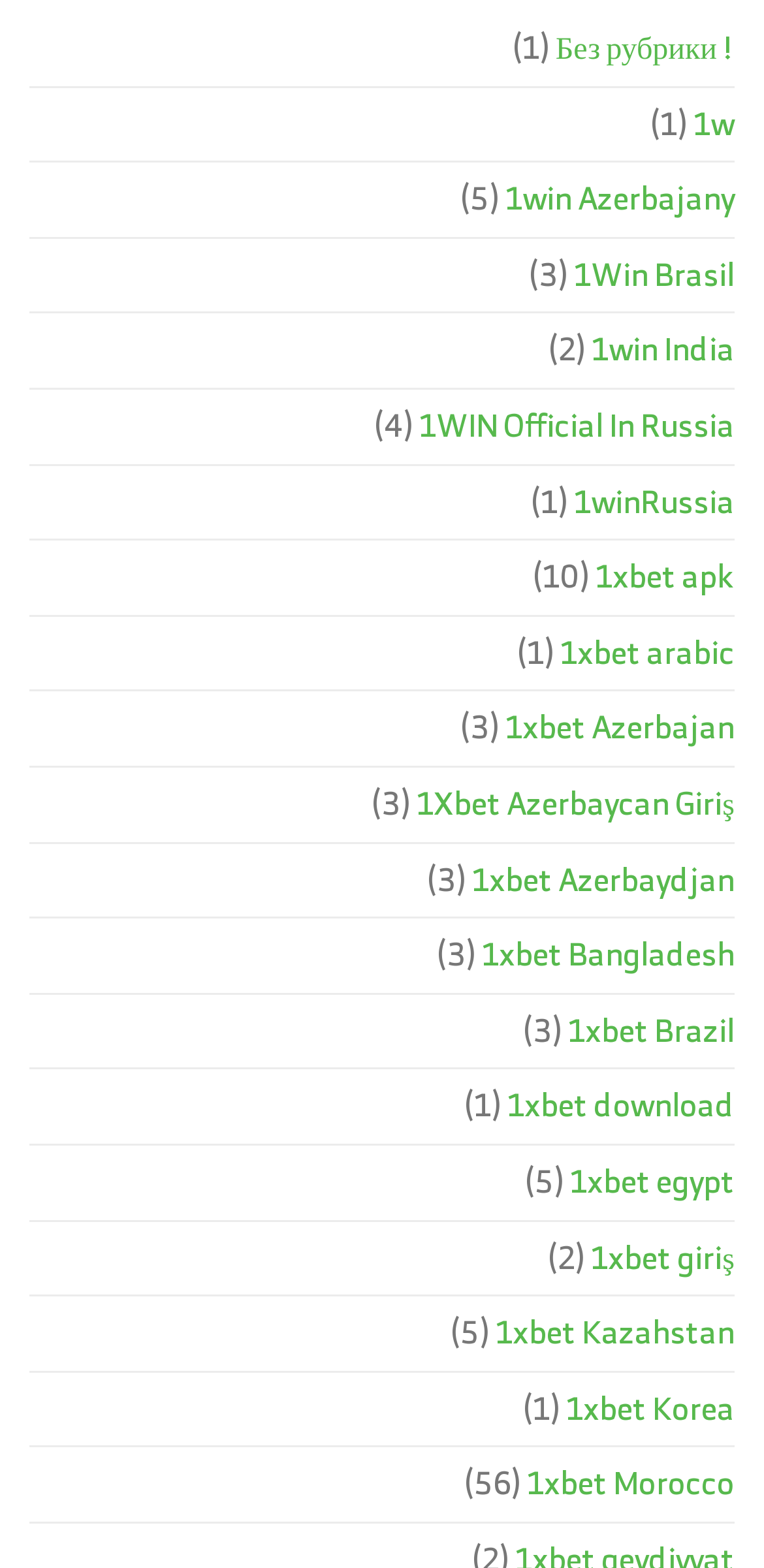Locate the bounding box coordinates of the element to click to perform the following action: 'Access 1xbet giriş'. The coordinates should be given as four float values between 0 and 1, in the form of [left, top, right, bottom].

[0.774, 0.779, 0.962, 0.826]